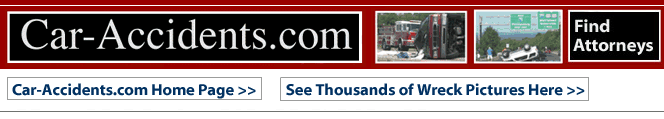Offer a comprehensive description of the image.

The image features a navigation header from the website Car-Accidents.com, prominently displaying the site’s name along with links to various resources. The main title "Car-Accidents.com" is set against a bold red background, reflecting its focus on car accident-related content. Below, two key links are included: "Car-Accidents.com Home Page >>" and "See Thousands of Wreck Pictures Here >>", inviting visitors to explore further.

The right side features a segment labeled "Find Attorneys," enhancing the resourcefulness of the site by providing access to legal assistance for individuals affected by car accidents. Accompanying images depict roadway scenes, suggesting a connection to accidents while enhancing the visual interest of the header. This layout effectively guides users toward relevant information and services related to car accidents.